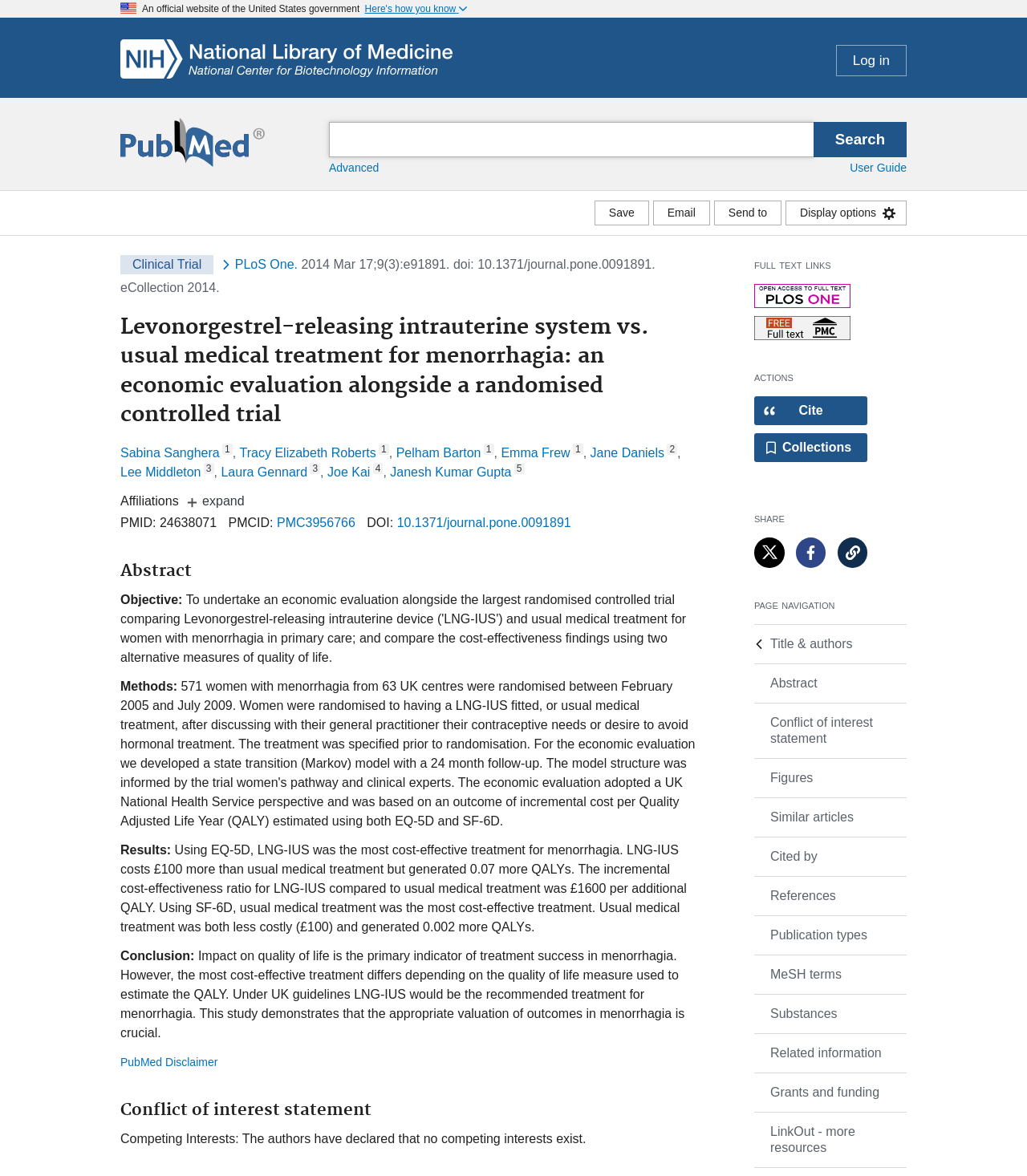Please identify the primary heading of the webpage and give its text content.

Levonorgestrel-releasing intrauterine system vs. usual medical treatment for menorrhagia: an economic evaluation alongside a randomised controlled trial